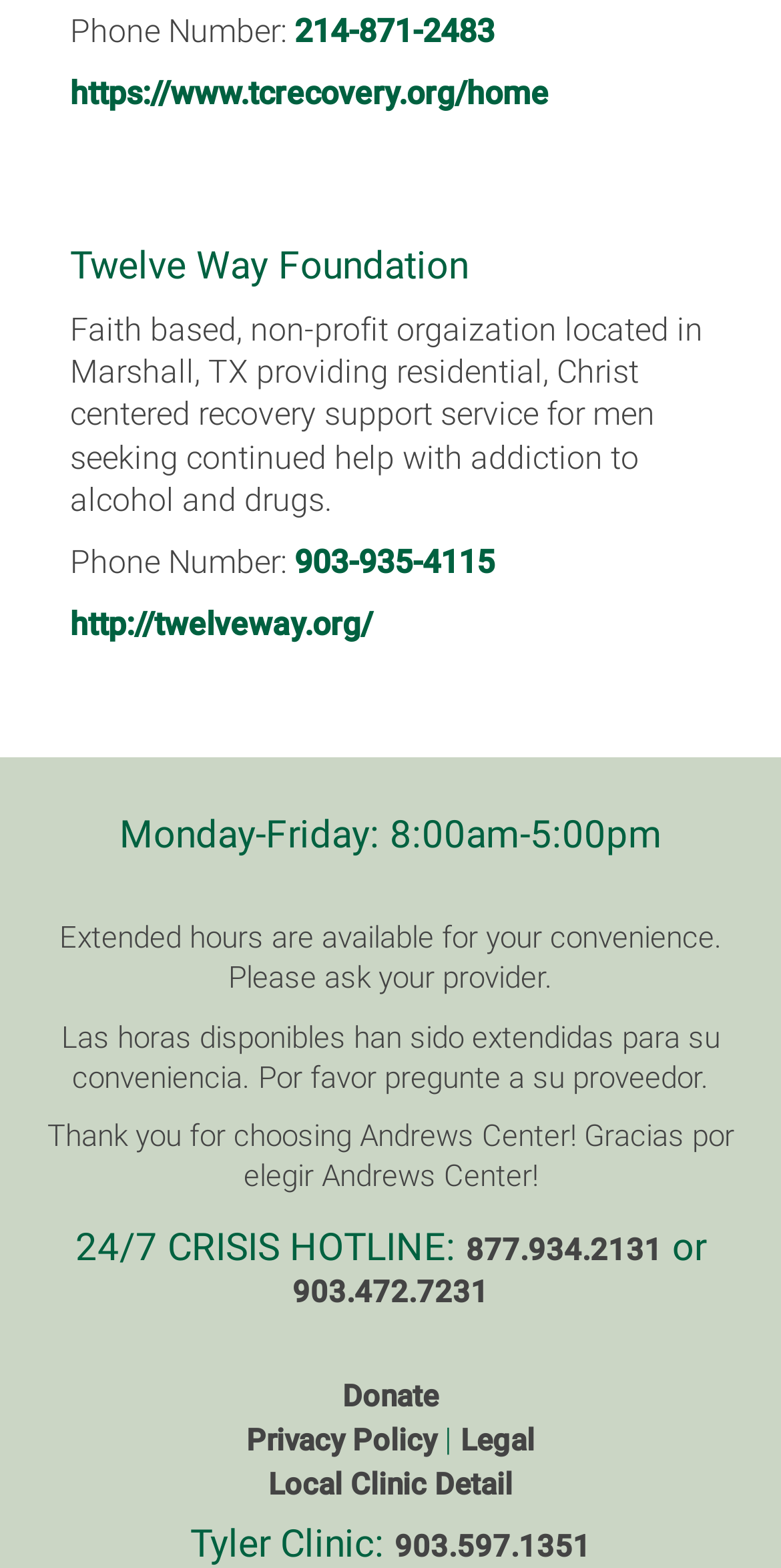Locate the bounding box coordinates for the element described below: "Privacy Policy". The coordinates must be four float values between 0 and 1, formatted as [left, top, right, bottom].

[0.315, 0.907, 0.559, 0.932]